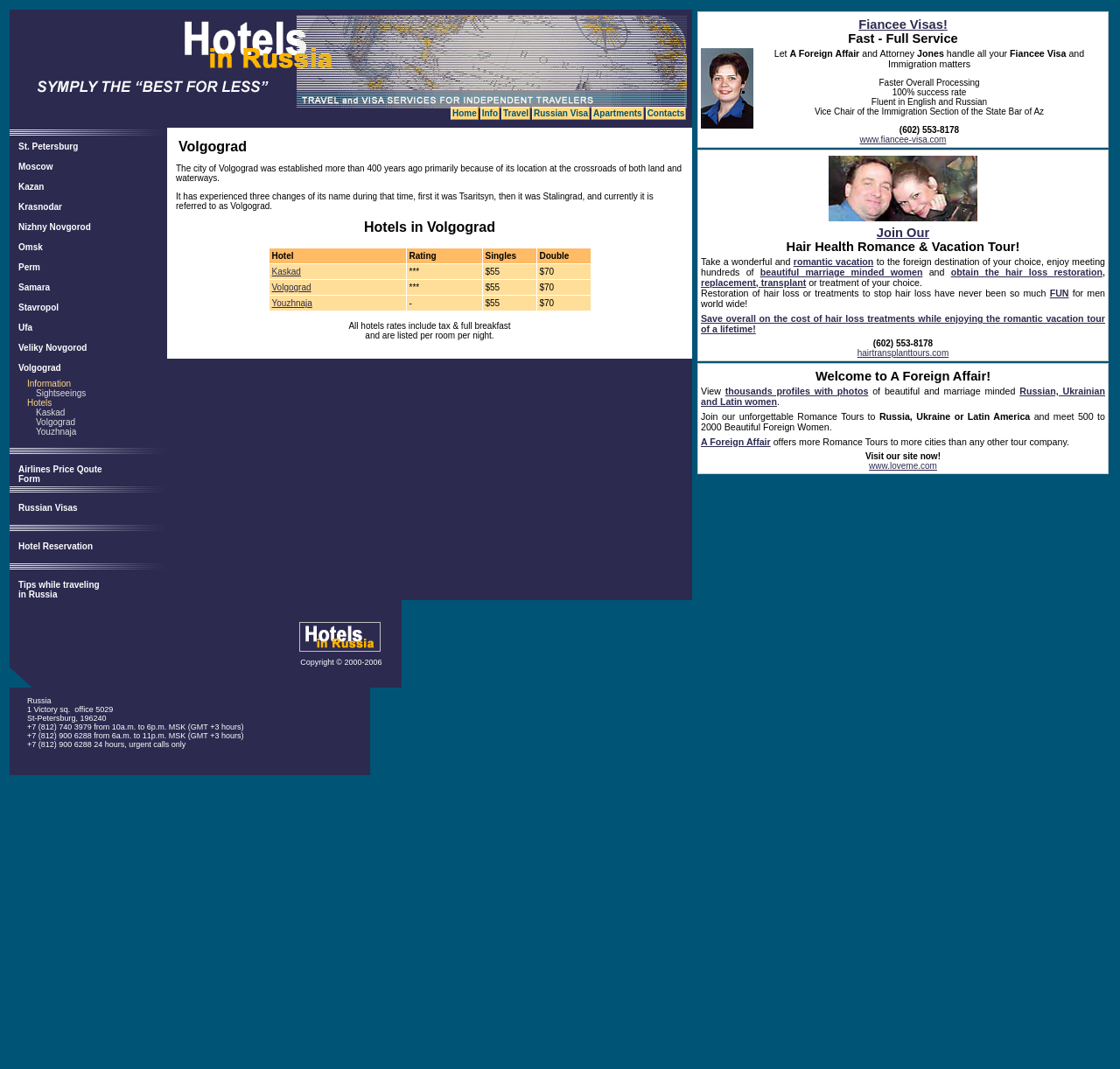Show the bounding box coordinates for the HTML element as described: "Russian, Ukrainian and Latin women".

[0.626, 0.361, 0.987, 0.381]